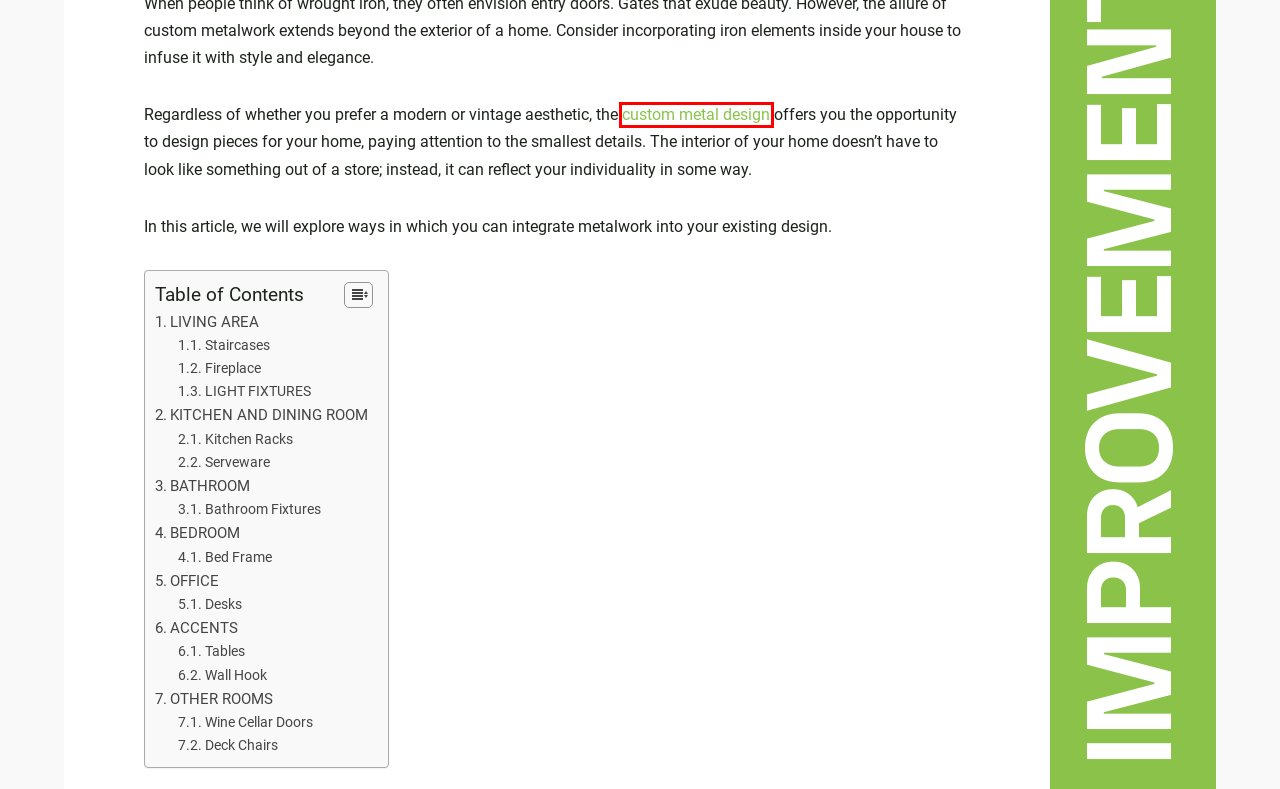You have a screenshot of a webpage with a red rectangle bounding box around an element. Identify the best matching webpage description for the new page that appears after clicking the element in the bounding box. The descriptions are:
A. Jason Bourne 6: Release Date, Cast, Plot, Crew, and Latest Updates - Xivents
B. Creative Metal Design
C. Health Archives - Xivents
D. Jeremiah Peniata Fatu, Son of Solofa Fatu Jr - Xivents
E. Entertainment & Arts Archives - Xivents
F. Automobile Archives - Xivents
G. Fashion Archives - Xivents
H. Xivents - Make Good Things Happen

B